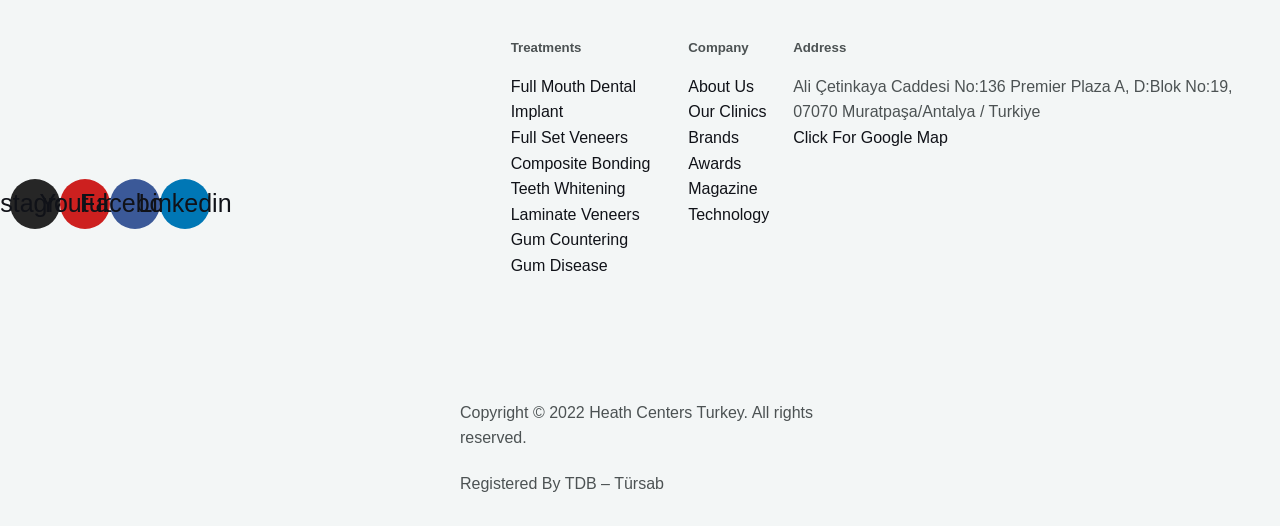Please provide a detailed answer to the question below by examining the image:
What is the first treatment option listed?

I found the first treatment option by looking at the 'Treatments' section of the webpage, which is located at the top-center of the page. The first link in this section is labeled 'Full Mouth Dental Implant in Turkey'.